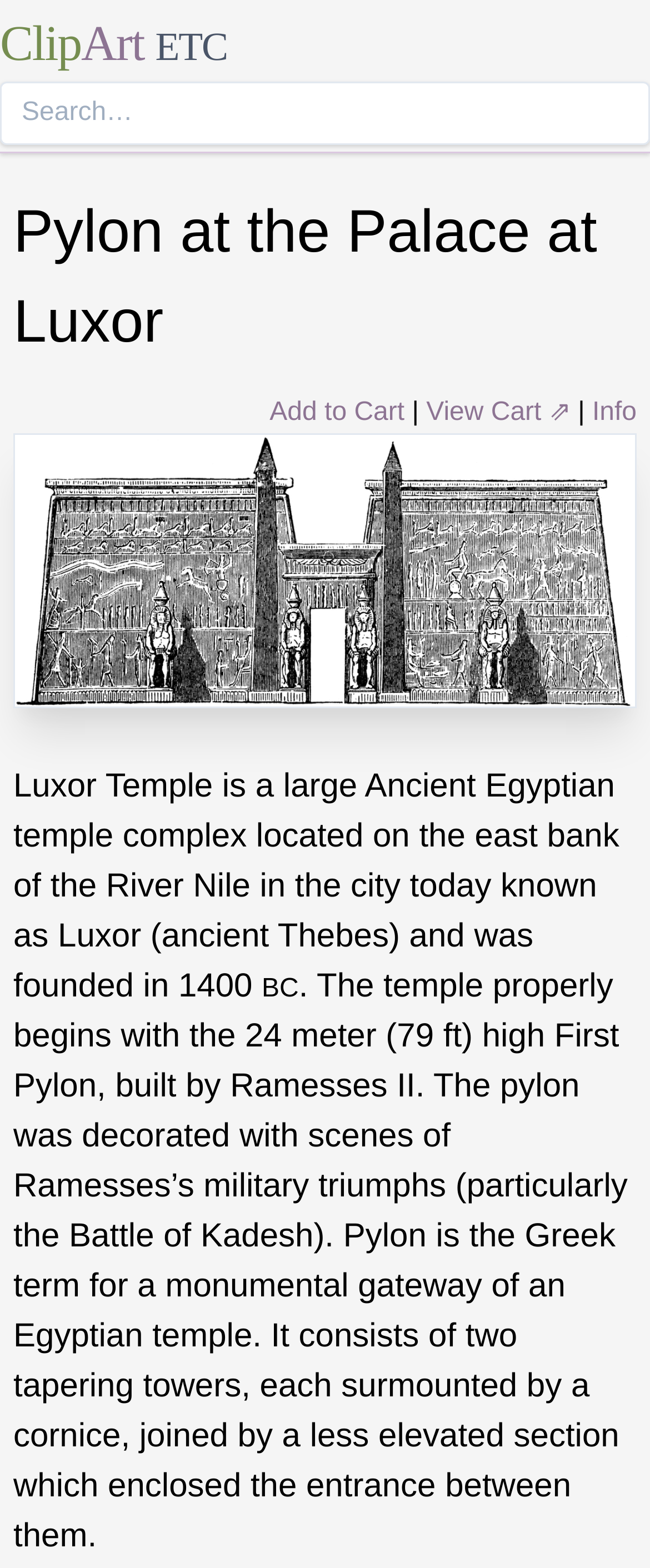What is the principal heading displayed on the webpage?

Pylon at the Palace at Luxor